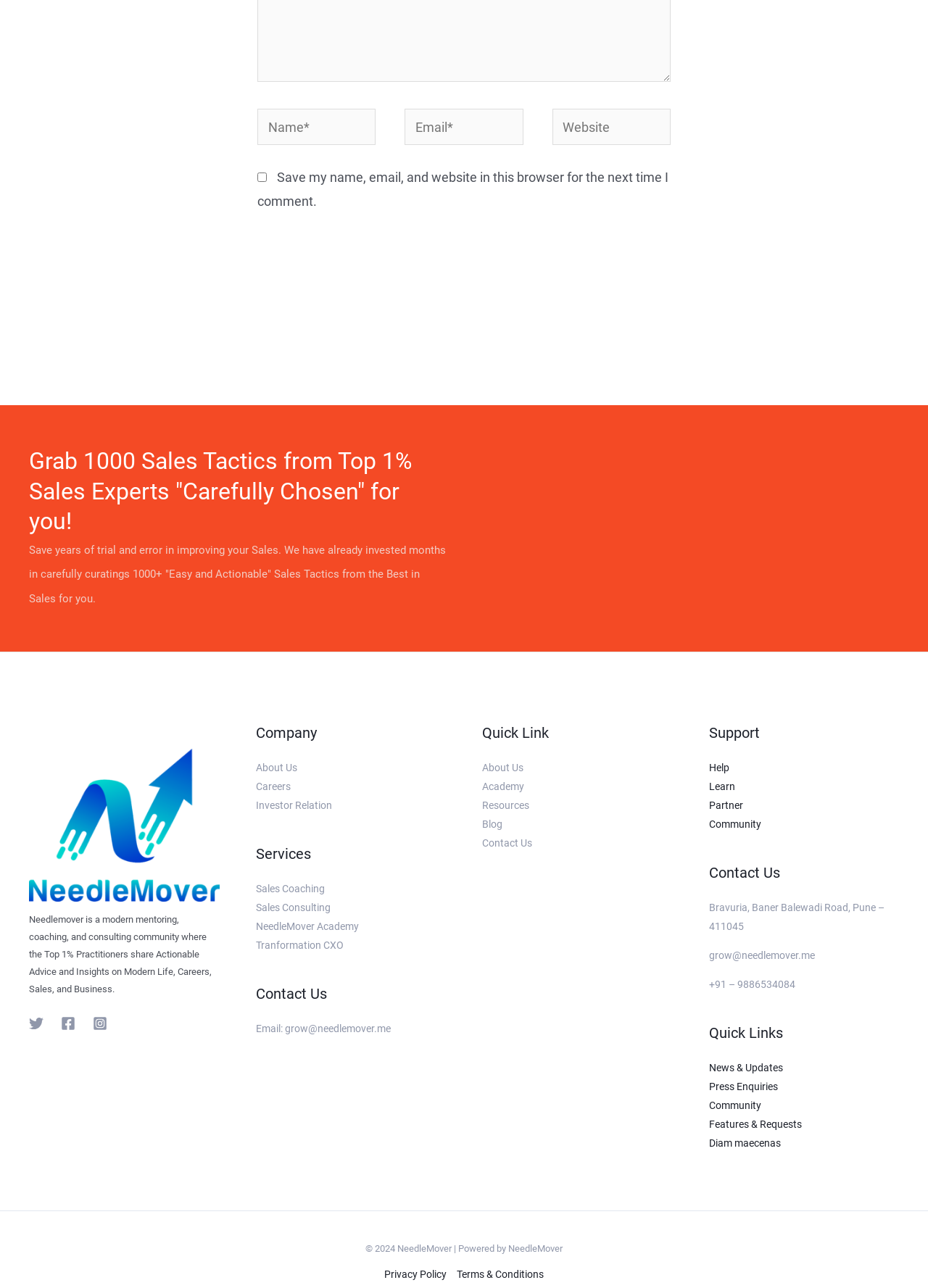Identify the bounding box coordinates necessary to click and complete the given instruction: "Learn about the company".

[0.275, 0.56, 0.48, 0.577]